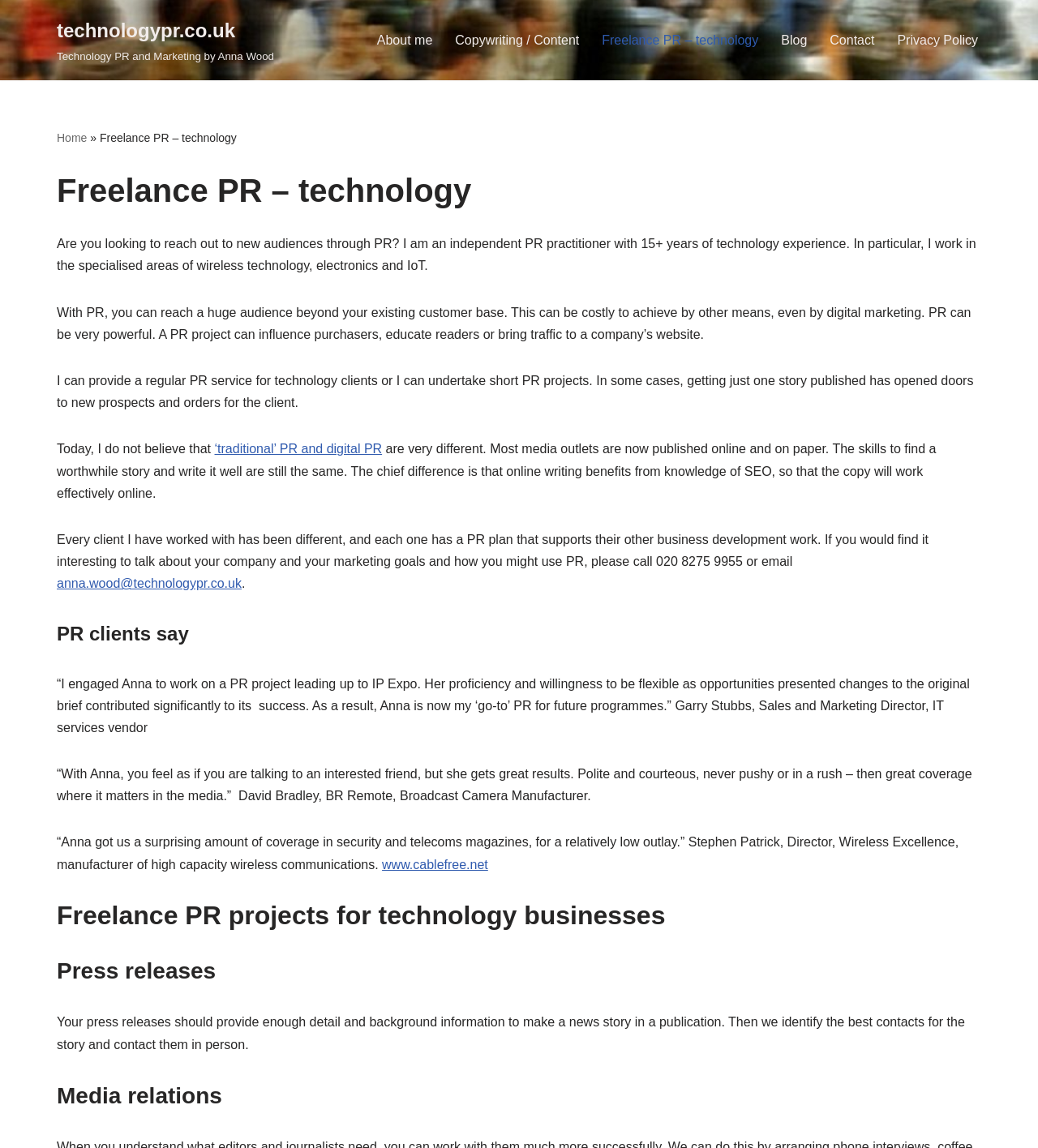Identify the bounding box of the HTML element described as: "Freelance PR – technology".

[0.58, 0.026, 0.731, 0.045]